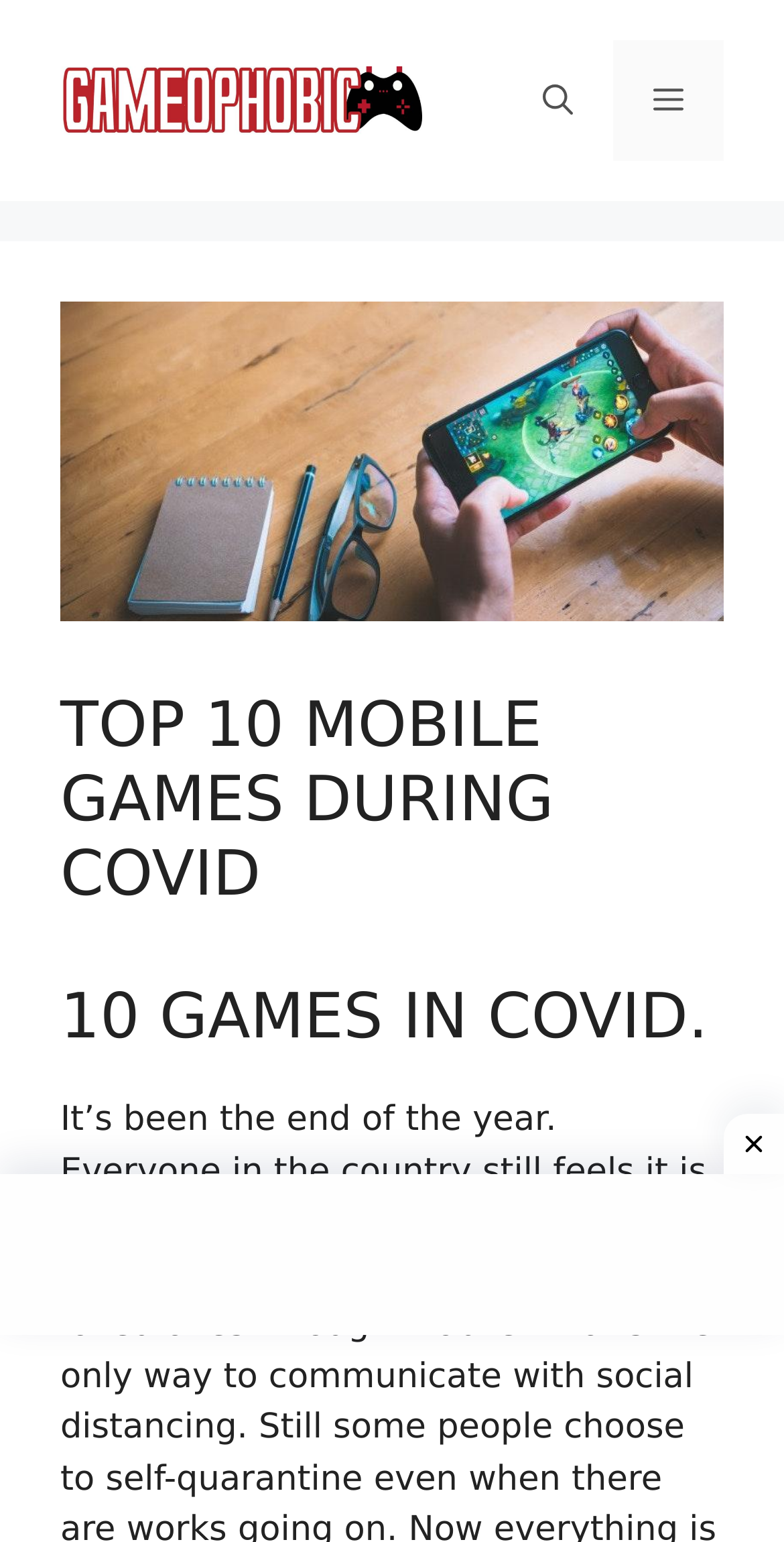Create a detailed summary of all the visual and textual information on the webpage.

The webpage is about the top 10 mobile games during the COVID-19 pandemic. At the top of the page, there is a banner that spans the entire width, containing a link to the website "Gameophobic" with an accompanying image of the website's logo. To the right of the logo, there is a navigation menu with a toggle button labeled "Mobile Toggle" and a link to open a search bar.

Below the banner, there is a large image that takes up most of the width, depicting a mobile gaming scene. Above this image, there is a heading that reads "TOP 10 MOBILE GAMES DURING COVID" in a prominent font. Further down, there is another heading that says "10 GAMES IN COVID." 

At the bottom right corner of the page, there is a small image, but its content is not specified. Overall, the page has a simple layout with a focus on the main topic of mobile games during the pandemic.